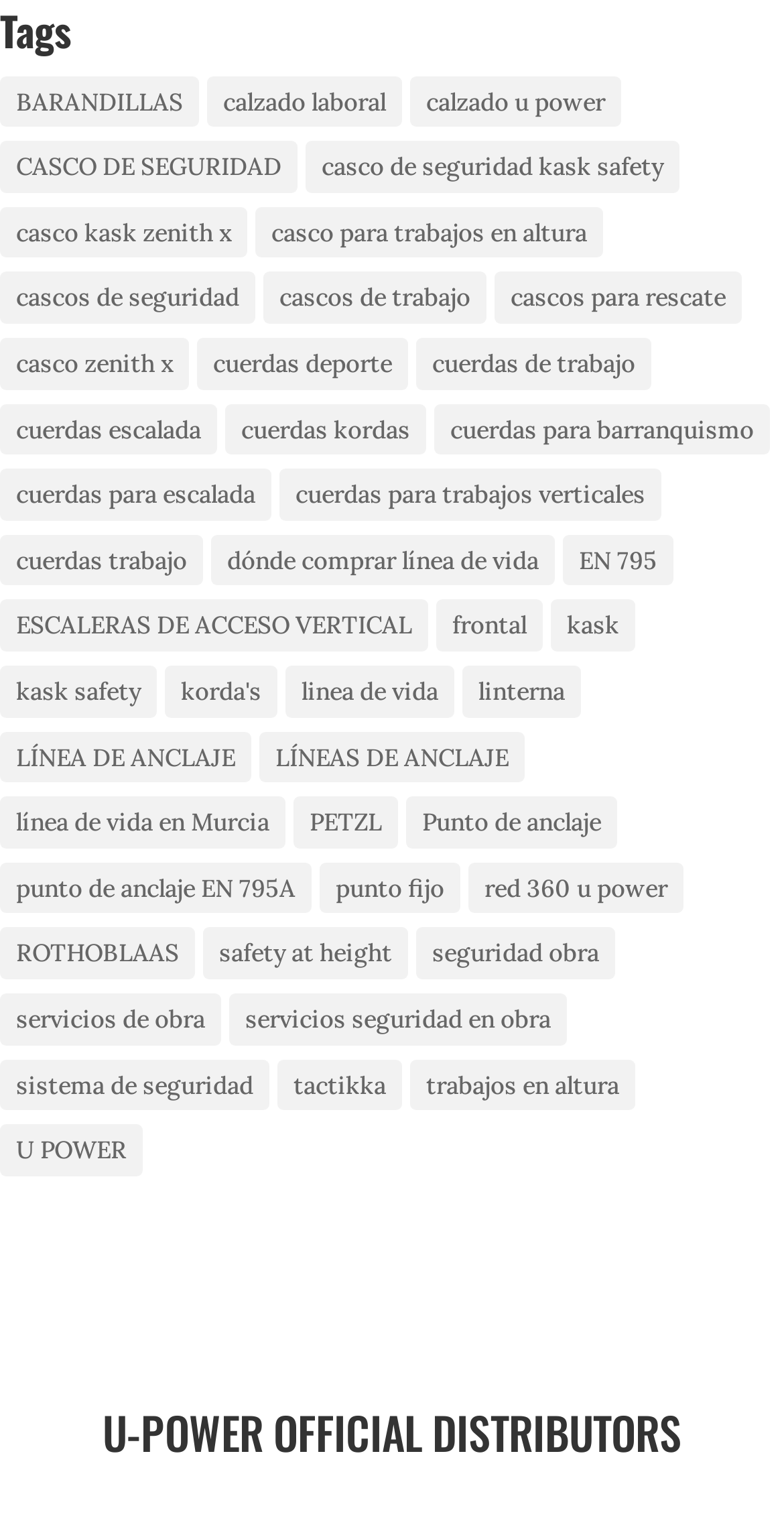What is the category of 'BARANDILLAS'?
Based on the image, provide your answer in one word or phrase.

Tags